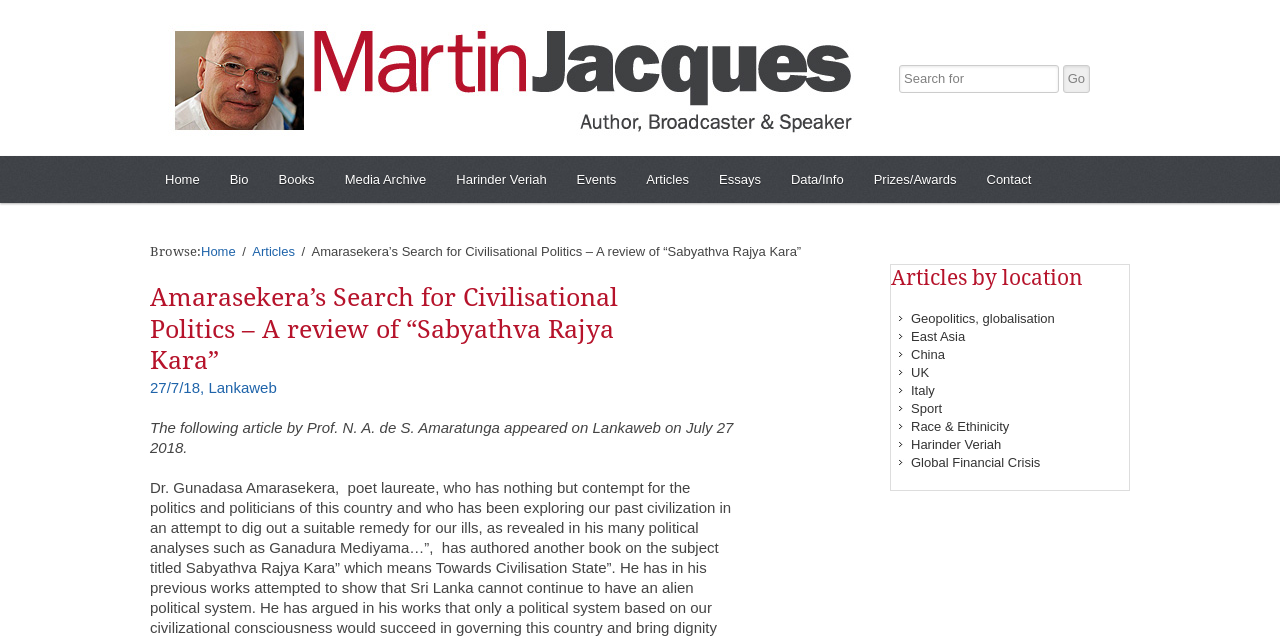Please provide a detailed answer to the question below based on the screenshot: 
Who is the author of the article?

I found the answer by reading the text in the article section, which states 'The following article by Prof. N. A. de S. Amaratunga appeared on Lankaweb on July 27 2018.' This indicates that Prof. N. A. de S. Amaratunga is the author of the article.